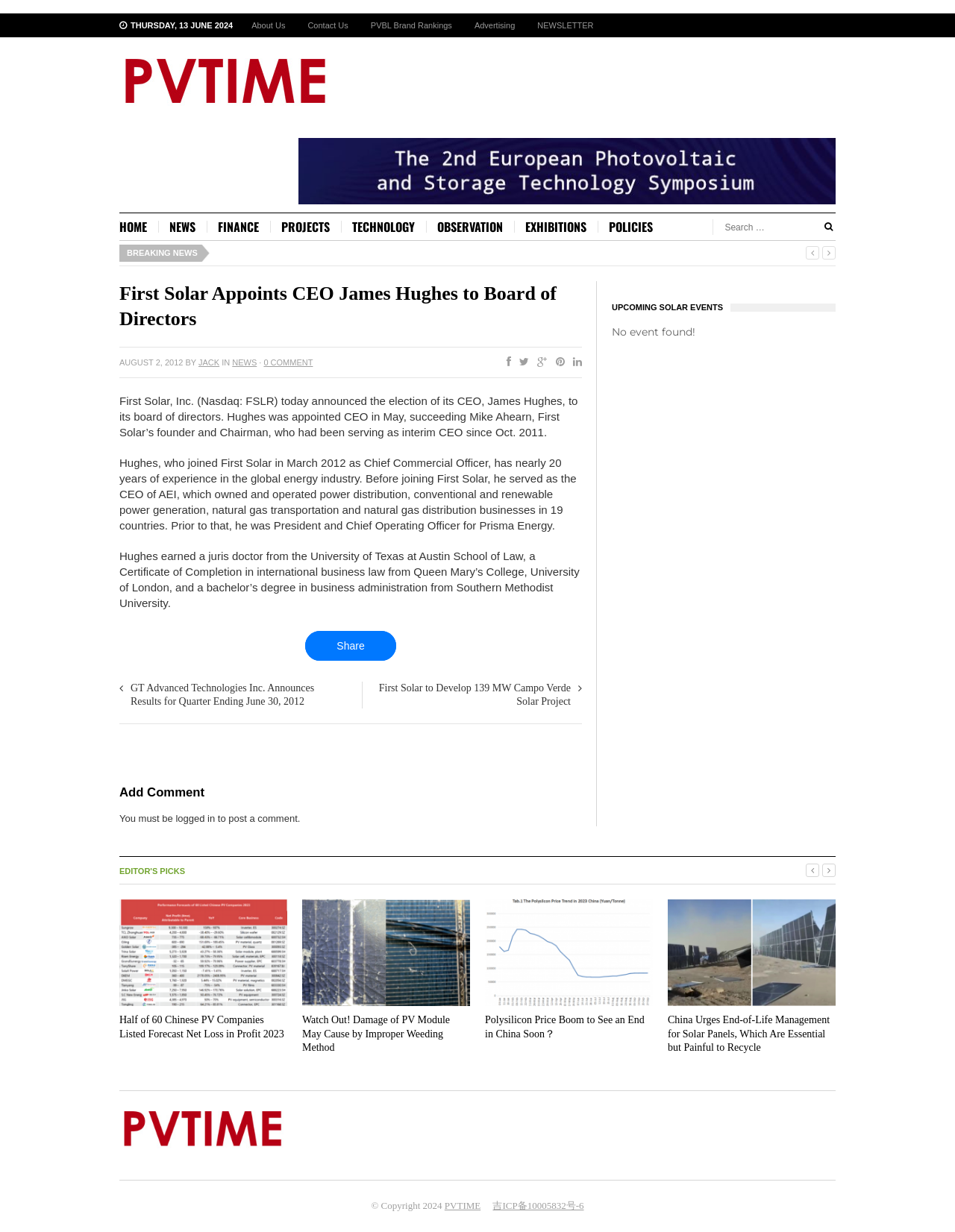Extract the bounding box coordinates for the UI element described as: "PVBL Brand Rankings".

[0.376, 0.011, 0.485, 0.03]